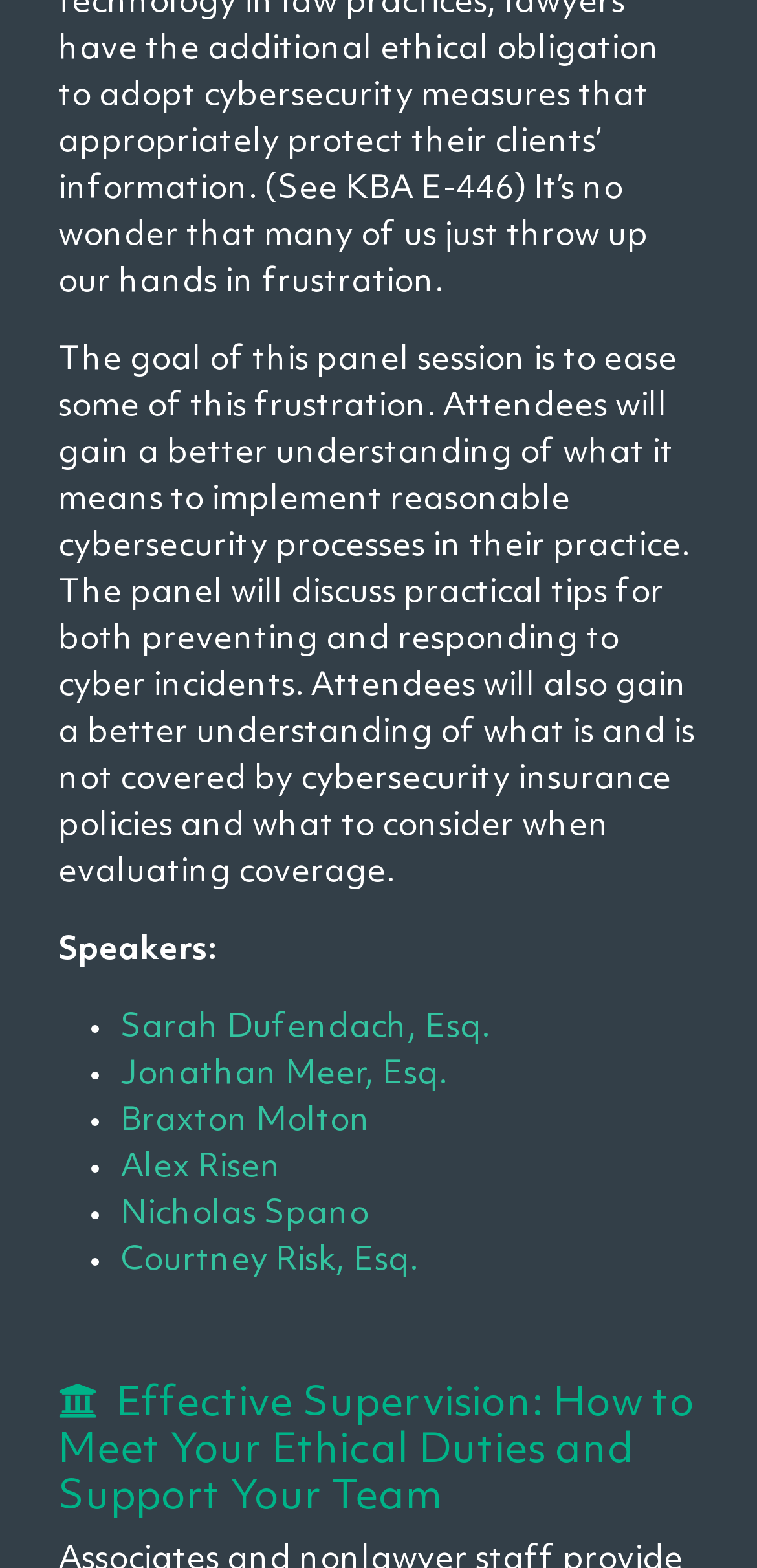What is the name of the first speaker?
Look at the image and respond with a single word or a short phrase.

Sarah Dufendach, Esq.